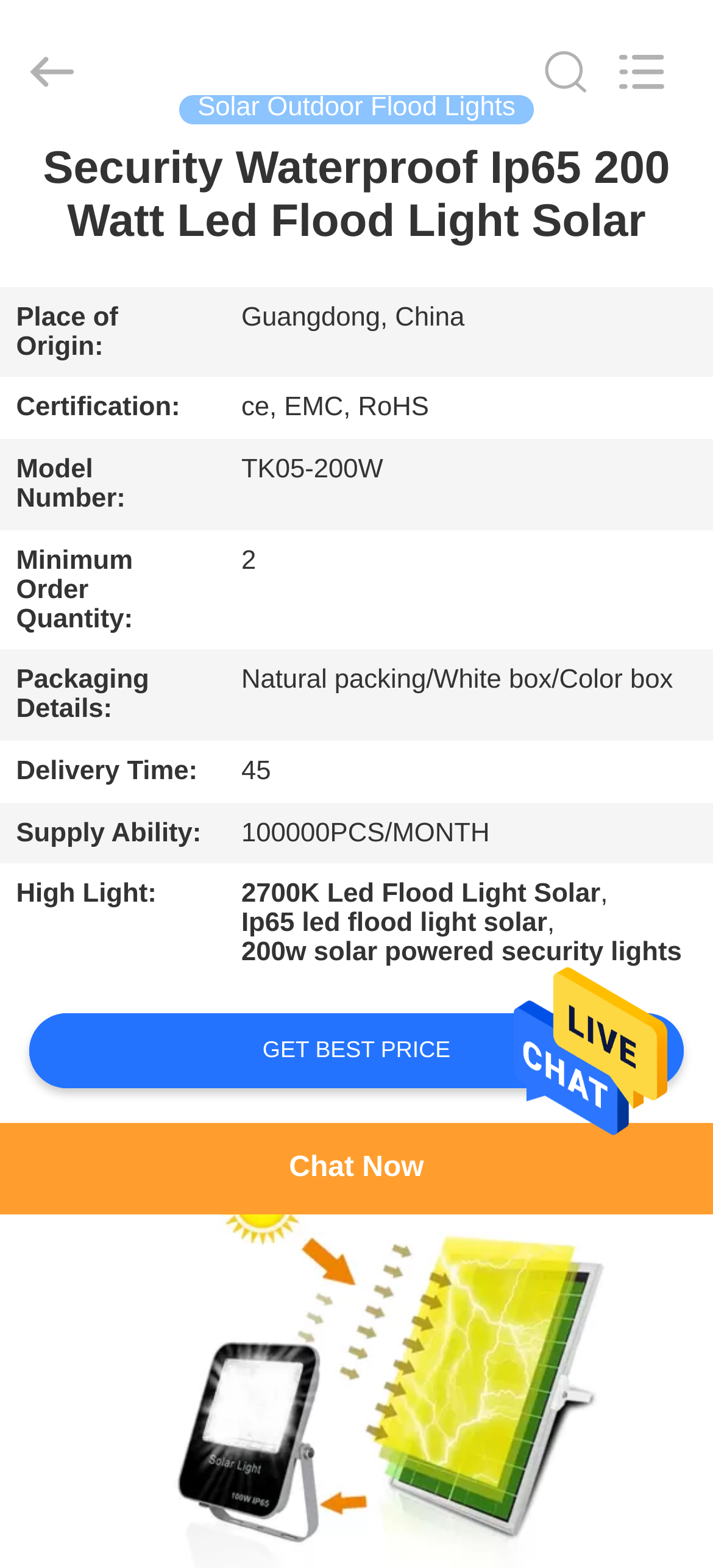What is the delivery time?
Please use the visual content to give a single word or phrase answer.

45